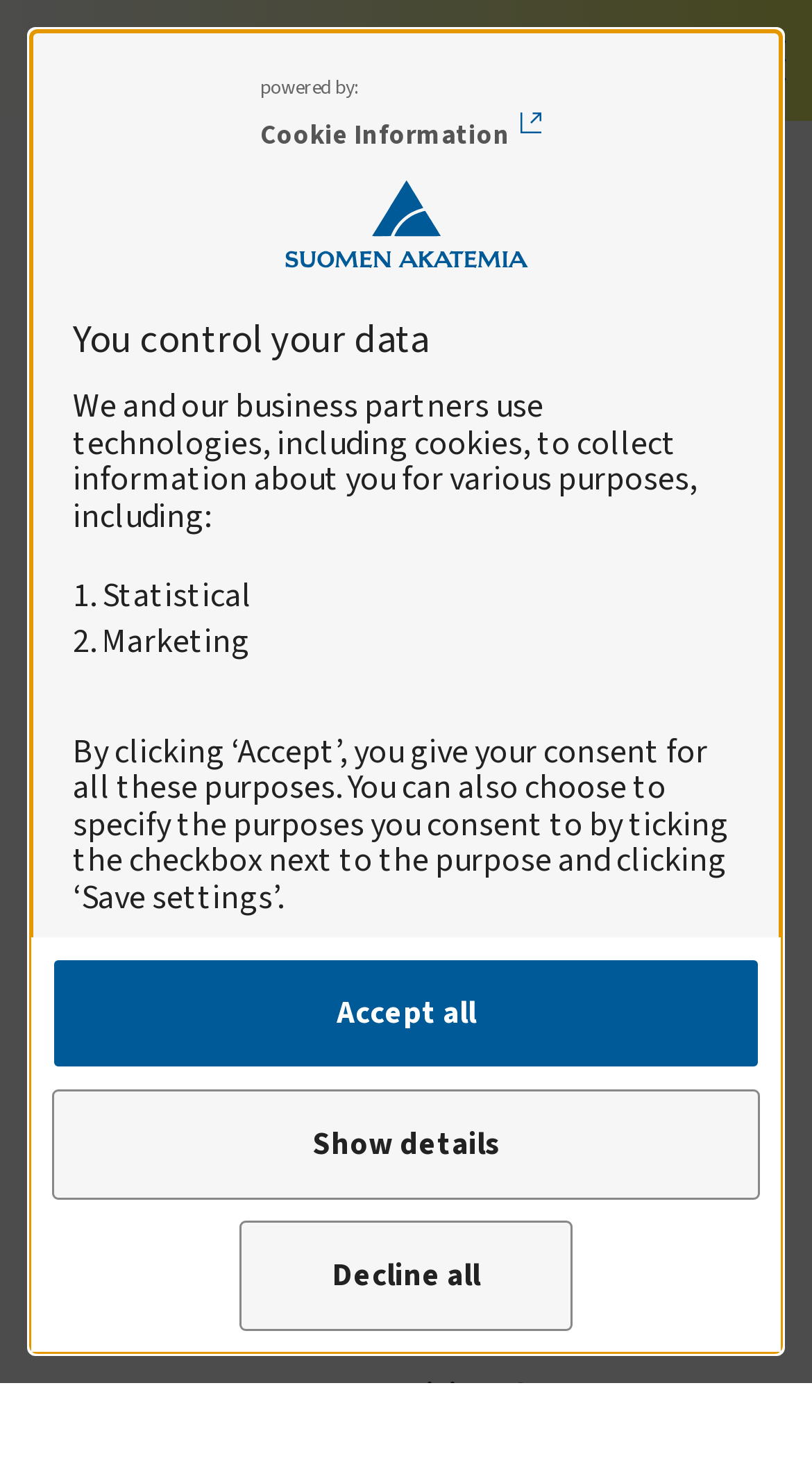What is the name of the current page?
Please answer using one word or phrase, based on the screenshot.

Culture in an Increasingly Technologically Driven Society